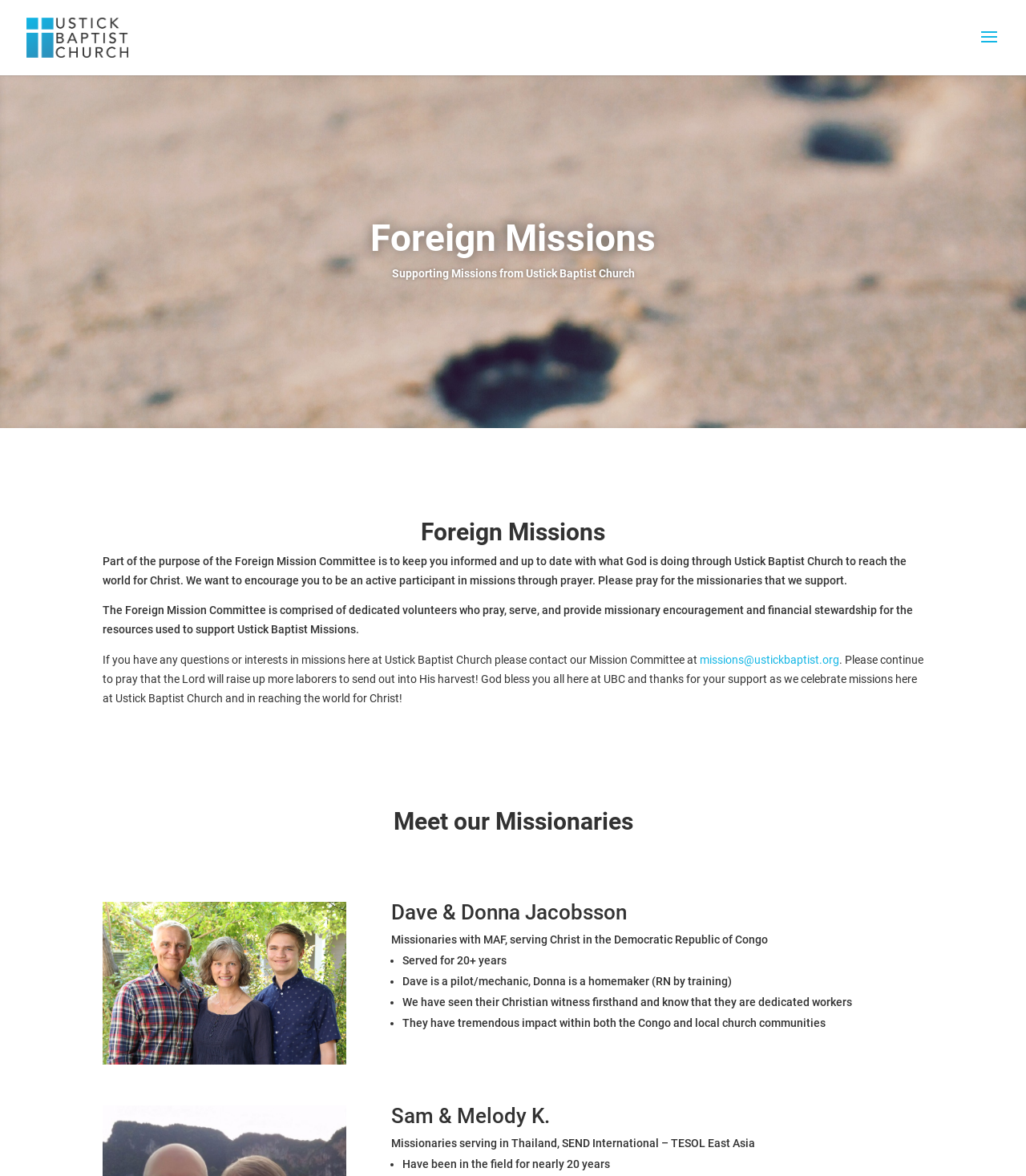Articulate a complete and detailed caption of the webpage elements.

The webpage is about Foreign Missions at Living Hope Bible Church. At the top, there is a heading "Foreign Missions" followed by a brief description "Supporting Missions from Ustick Baptist Church". Below this, there is a paragraph explaining the purpose of the Foreign Mission Committee, which is to keep the congregation informed about missions and encourage participation through prayer.

Further down, there is another heading "Foreign Missions" followed by a paragraph describing the committee's role in praying, serving, and providing financial stewardship for missionaries. The contact information for the Mission Committee is provided, along with an email address.

The next section is headed "Meet our Missionaries". There are two missionary profiles, one for Dave & Donna Jacobsson, who serve with MAF in the Democratic Republic of Congo, and another for Sam & Melody K., who serve in Thailand with SEND International – TESOL East Asia. Each profile includes a brief description of their work and a list of bullet points highlighting their experience and accomplishments.

Throughout the page, there are no images, but the text is organized in a clear and readable format, with headings and paragraphs that make it easy to follow.